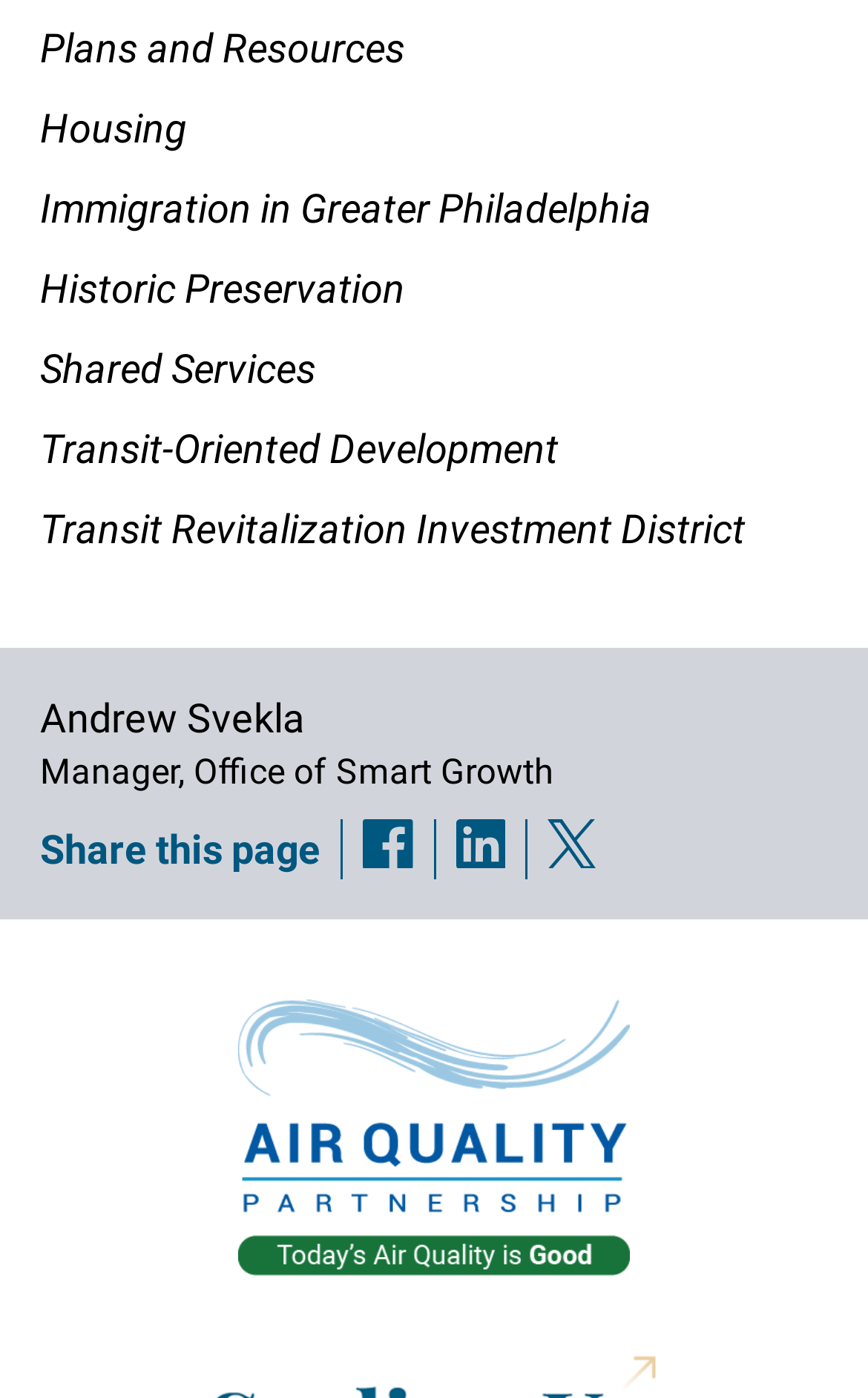How many links are in the top navigation menu?
Refer to the image and respond with a one-word or short-phrase answer.

7